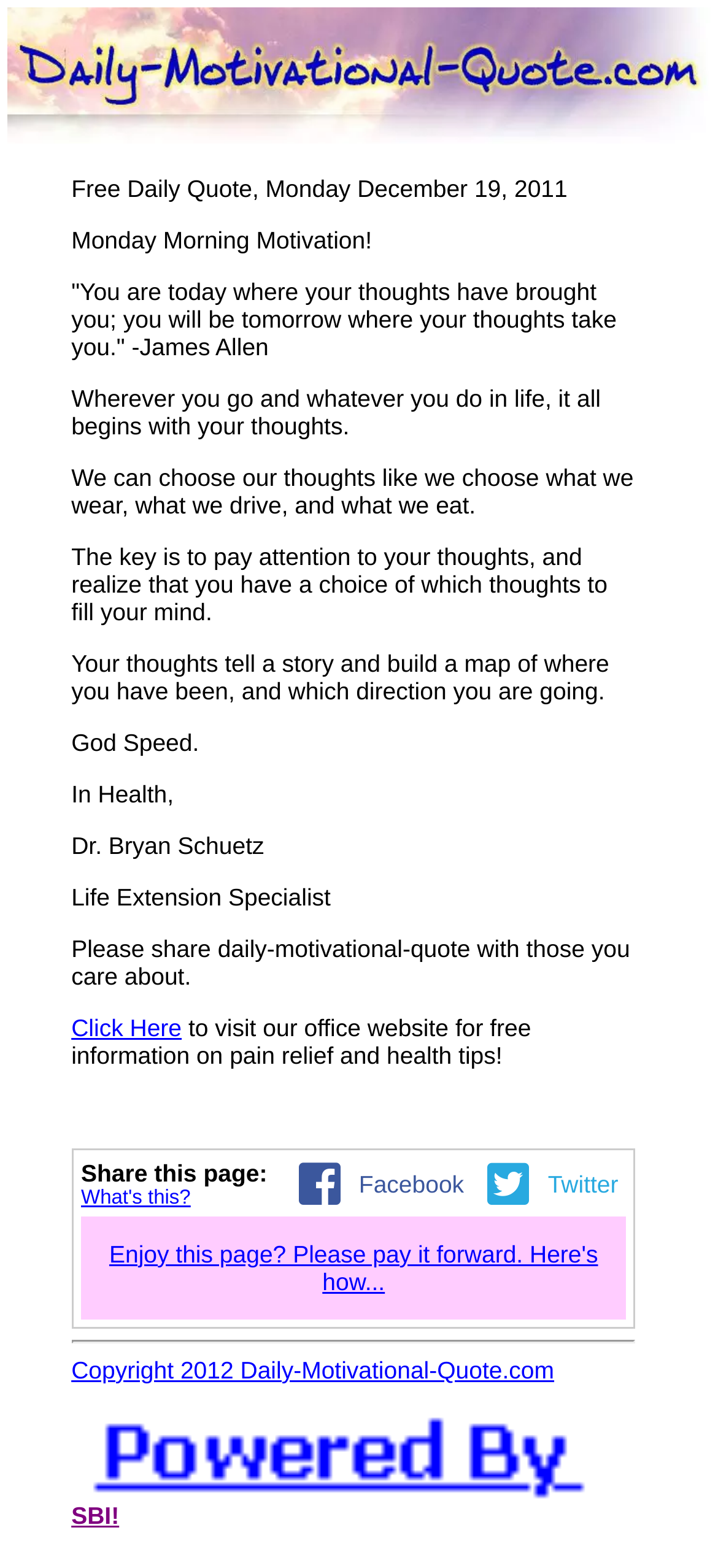How many social media platforms are available to share the daily motivational quote?
Utilize the information in the image to give a detailed answer to the question.

The number of social media platforms available to share the daily motivational quote can be found by counting the links provided, which are Facebook and Twitter, therefore the answer is 2.